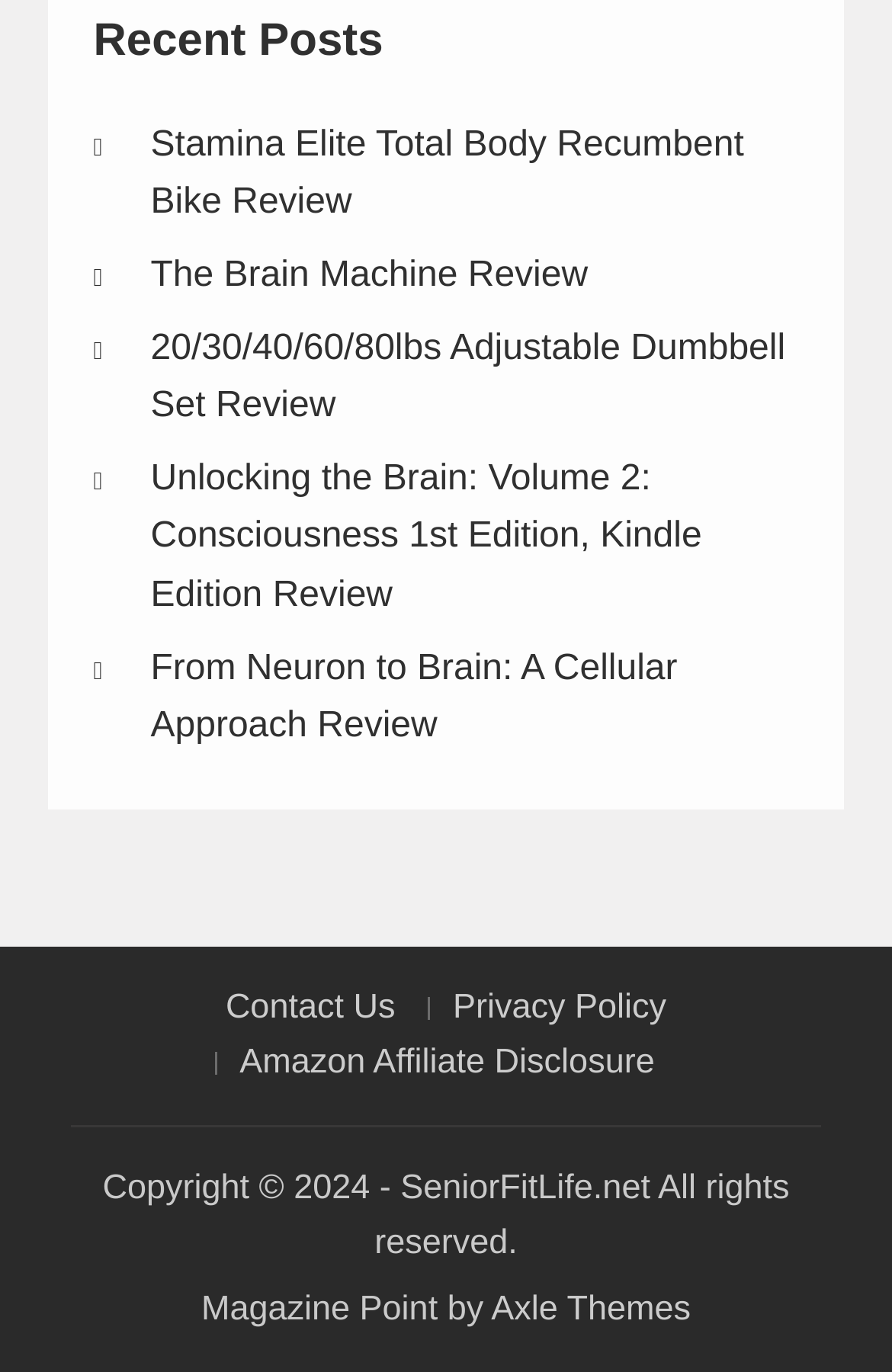What is the theme of the webpage?
From the image, respond using a single word or phrase.

Magazine Point